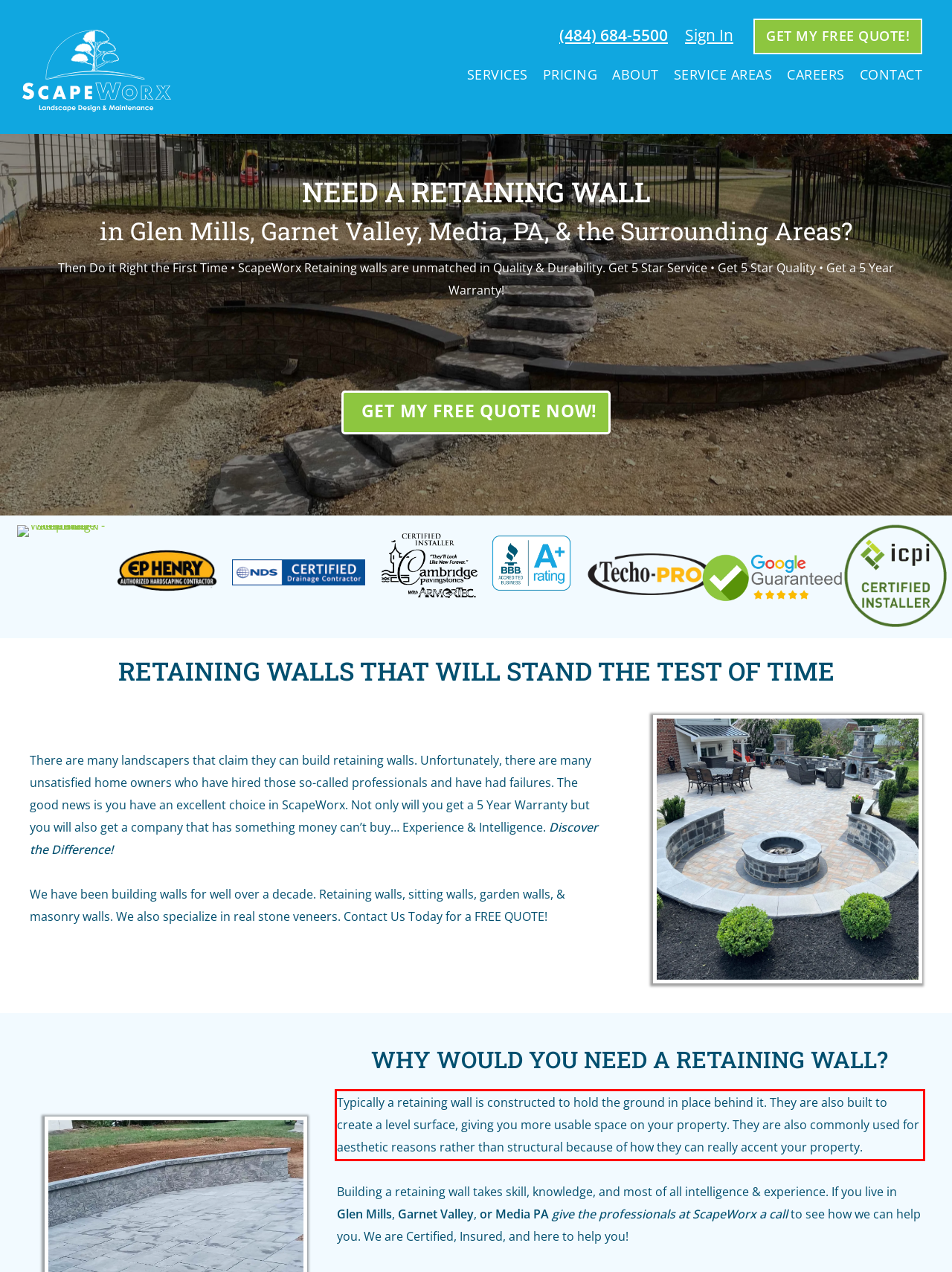You have a screenshot with a red rectangle around a UI element. Recognize and extract the text within this red bounding box using OCR.

Typically a retaining wall is constructed to hold the ground in place behind it. They are also built to create a level surface, giving you more usable space on your property. They are also commonly used for aesthetic reasons rather than structural because of how they can really accent your property.